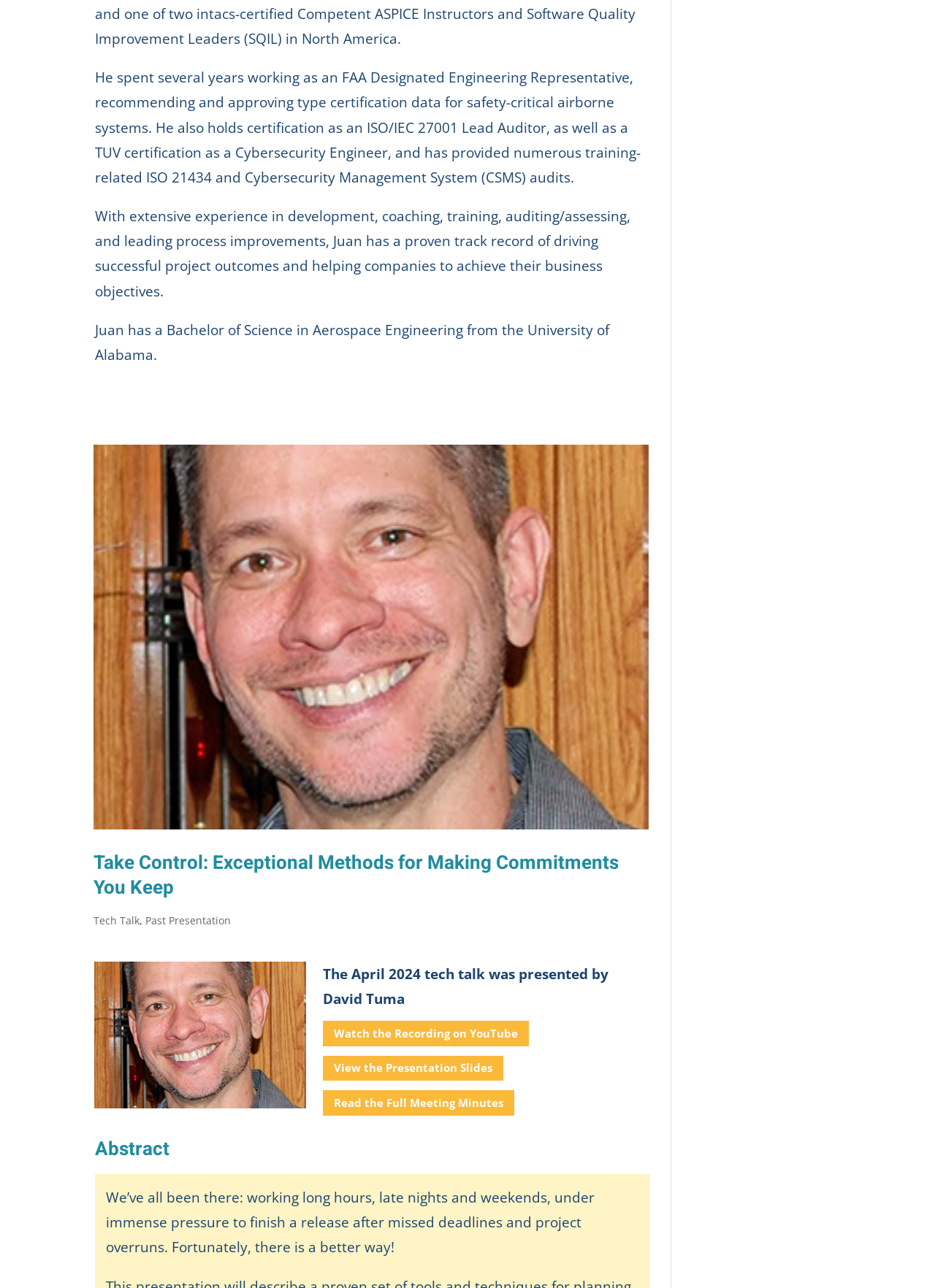Based on the image, provide a detailed response to the question:
What is the main theme of the abstract?

The abstract mentions working long hours and missed deadlines, implying that the main theme is related to time management and finding a better way to manage projects.